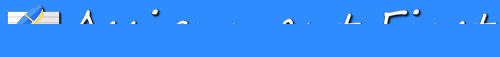What type of support does the company provide?
Please answer the question with a single word or phrase, referencing the image.

Academic support